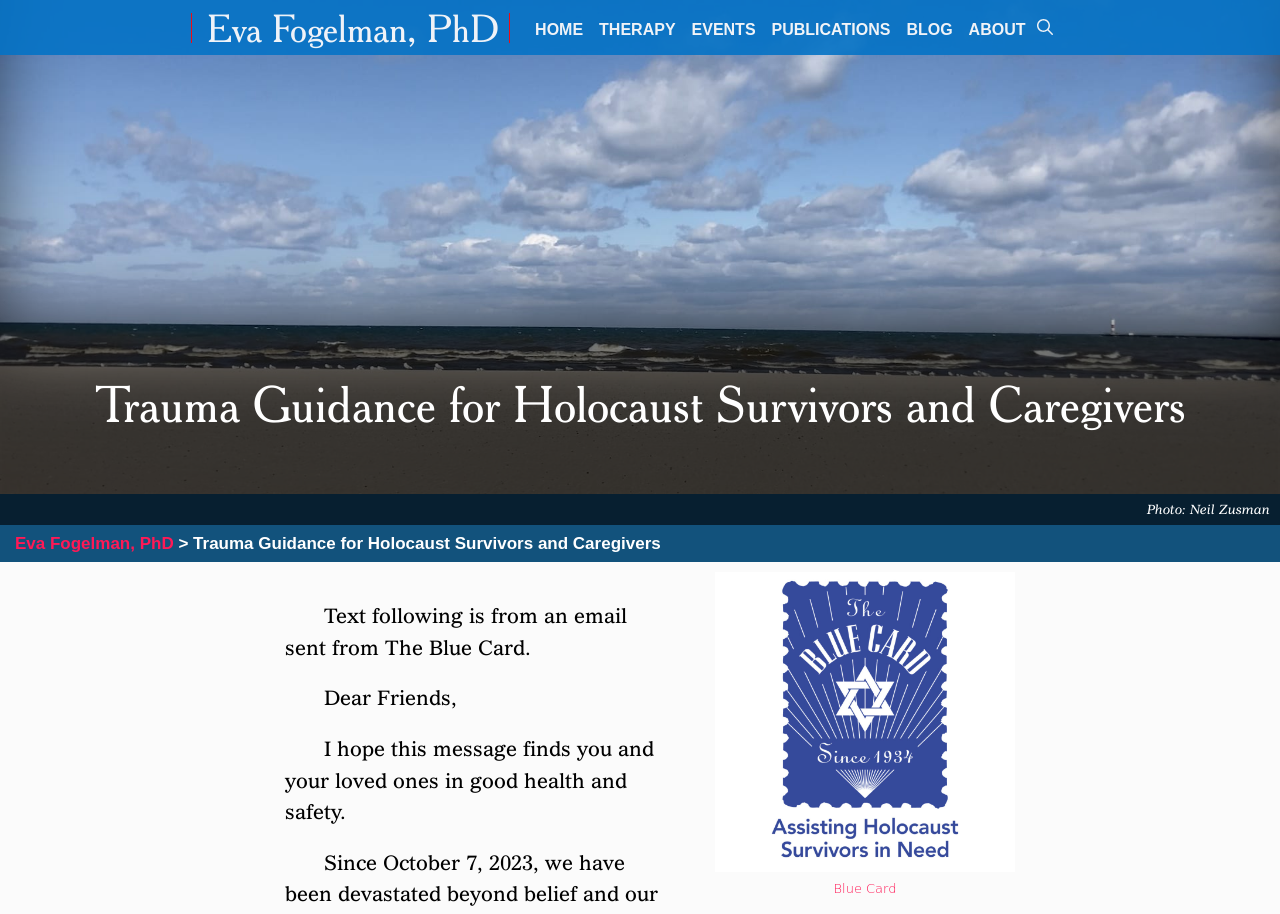Using details from the image, please answer the following question comprehensively:
What is the name of the author?

I found the answer by looking at the navigation links at the top of the page, where 'Eva Fogelman, PhD' is listed as a link. This suggests that the author of the webpage is Eva Fogelman, PhD.